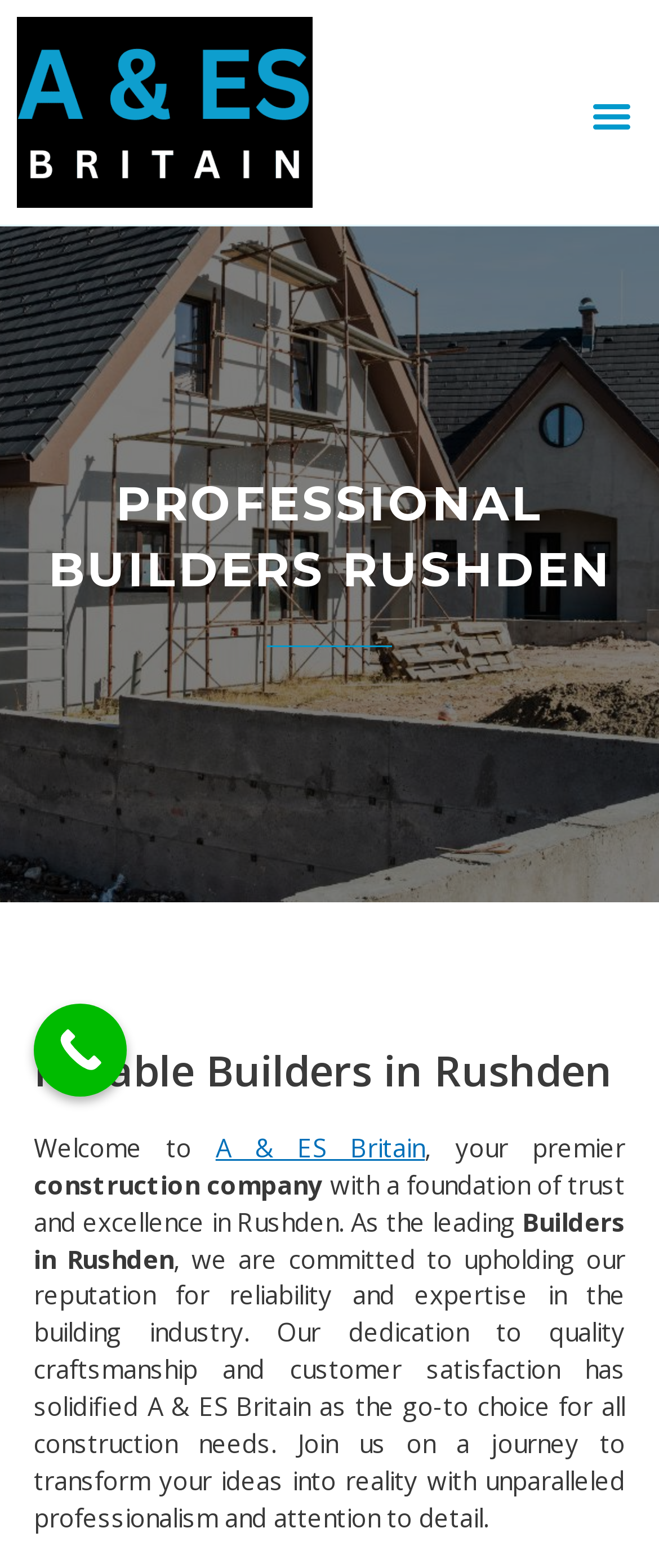Please find the bounding box coordinates in the format (top-left x, top-left y, bottom-right x, bottom-right y) for the given element description. Ensure the coordinates are floating point numbers between 0 and 1. Description: alt="a & es"

[0.026, 0.011, 0.474, 0.132]